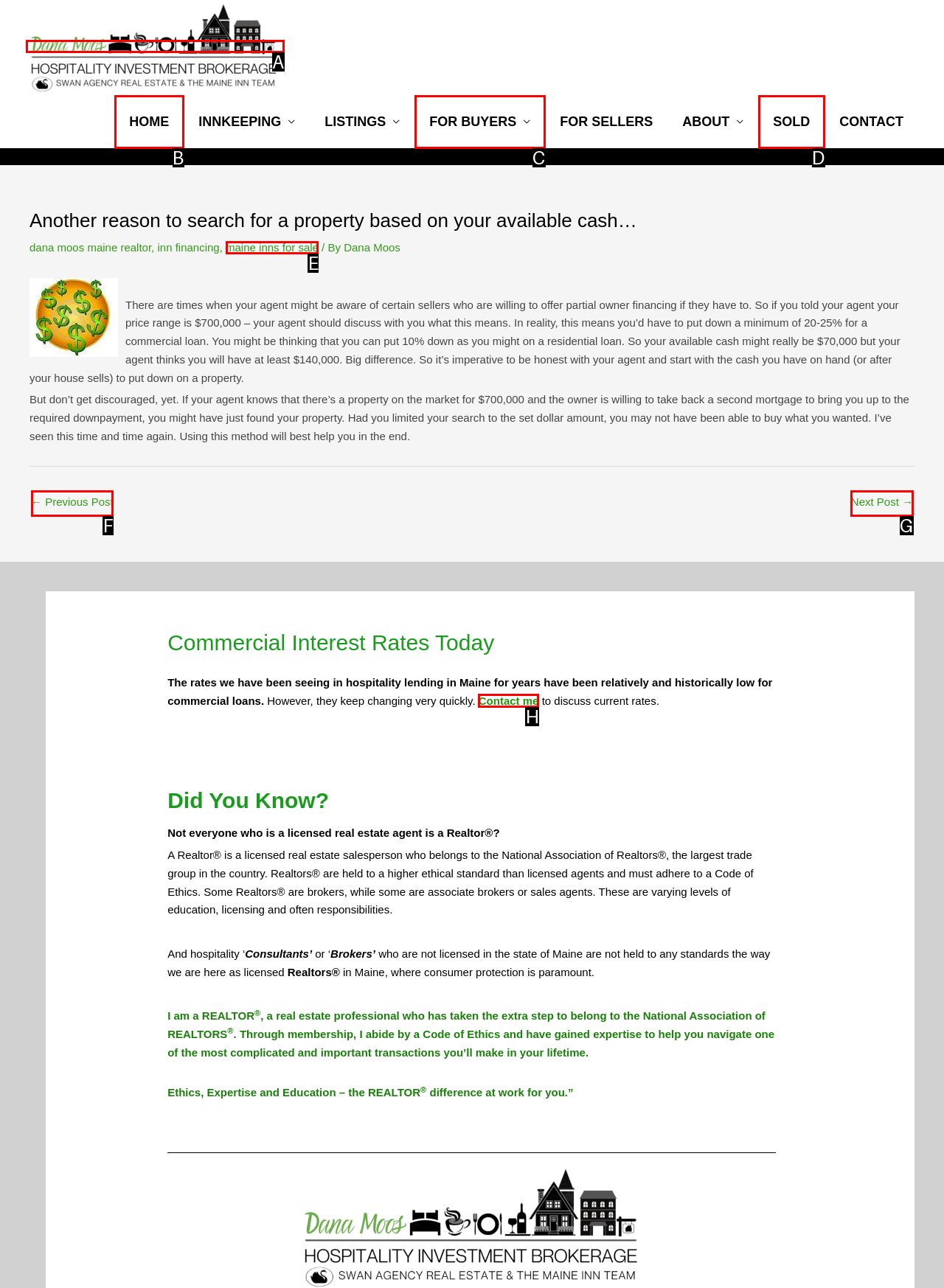Point out the specific HTML element to click to complete this task: Contact Dana Moos for current commercial interest rates Reply with the letter of the chosen option.

H